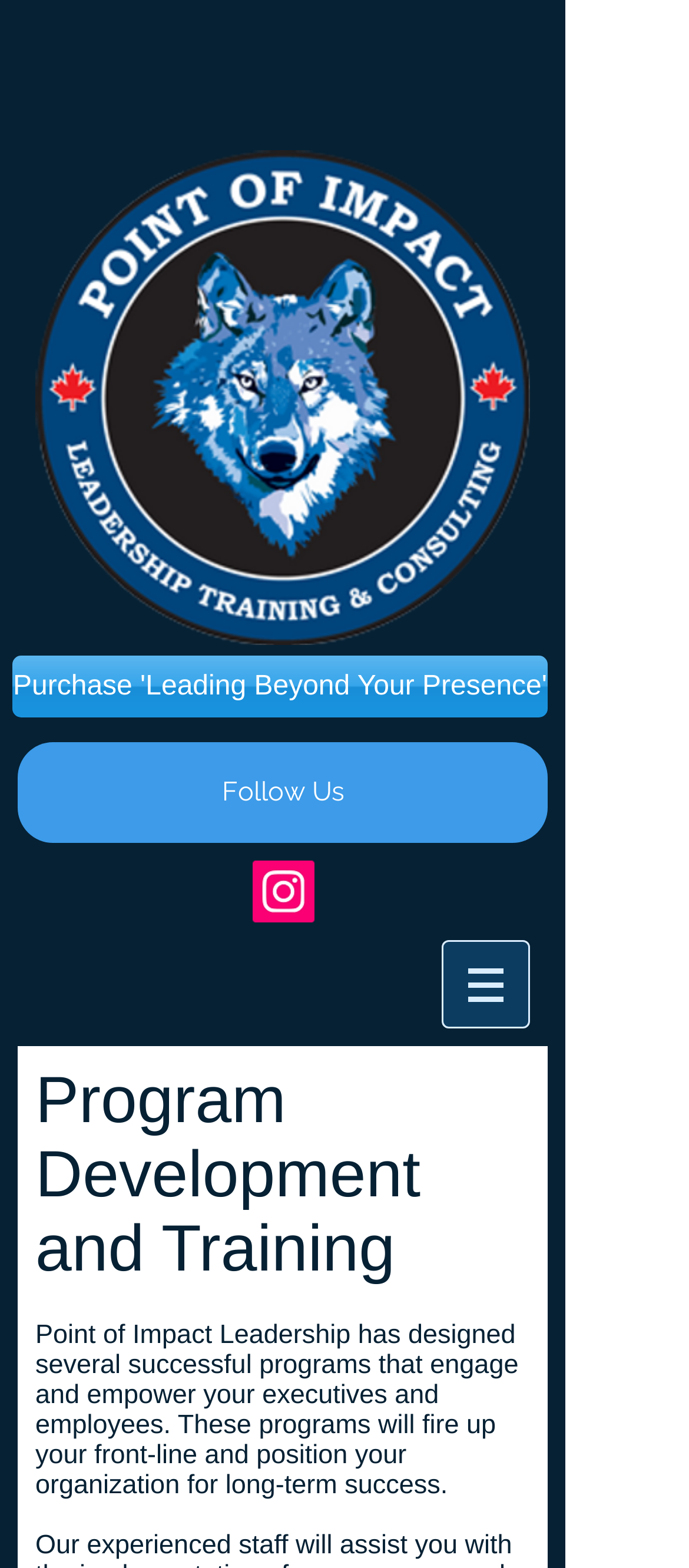Identify the bounding box coordinates for the UI element described as: "Follow Us". The coordinates should be provided as four floats between 0 and 1: [left, top, right, bottom].

[0.026, 0.473, 0.795, 0.538]